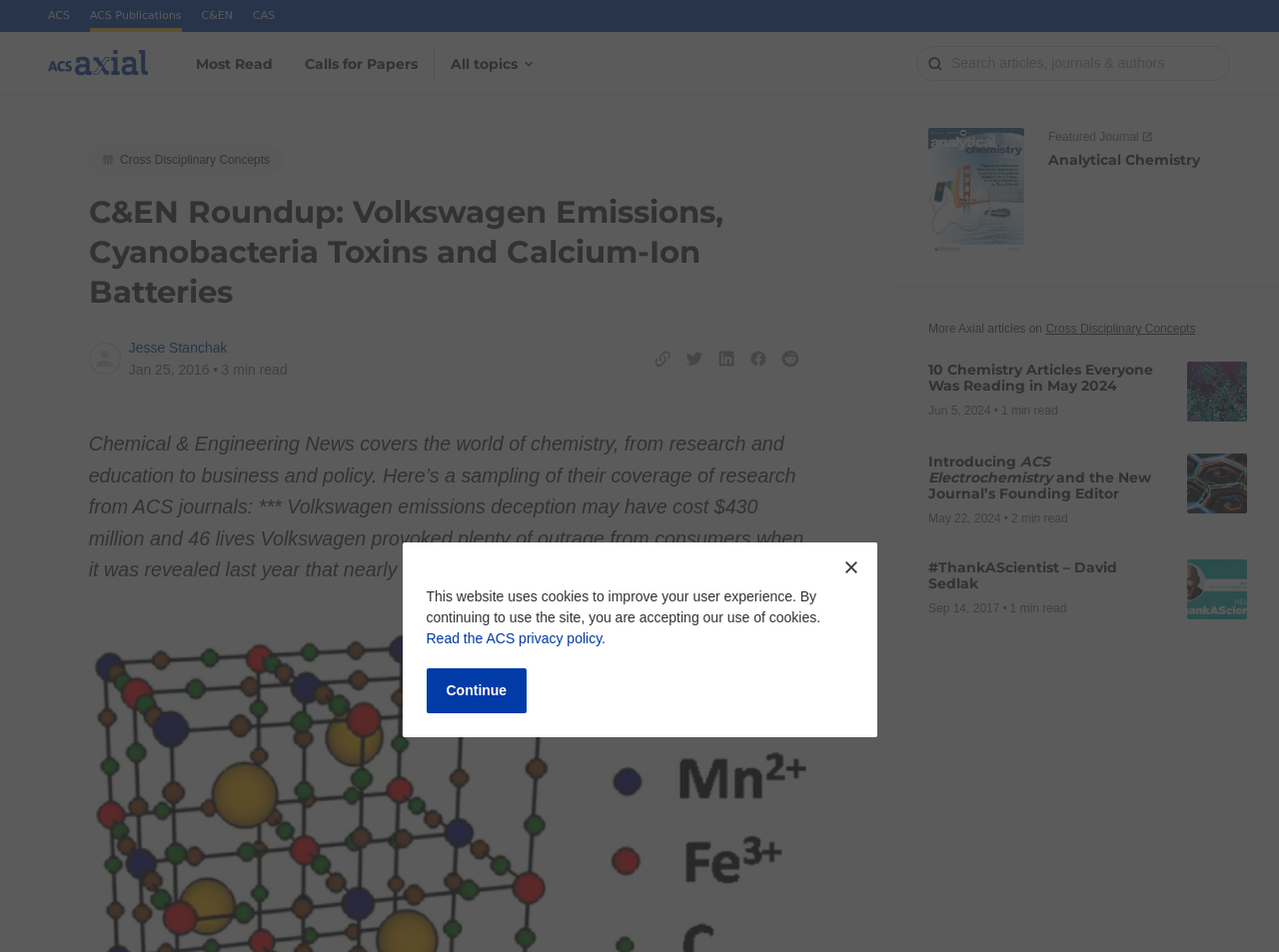Please determine the bounding box coordinates of the clickable area required to carry out the following instruction: "Go to homepage". The coordinates must be four float numbers between 0 and 1, represented as [left, top, right, bottom].

[0.038, 0.053, 0.116, 0.079]